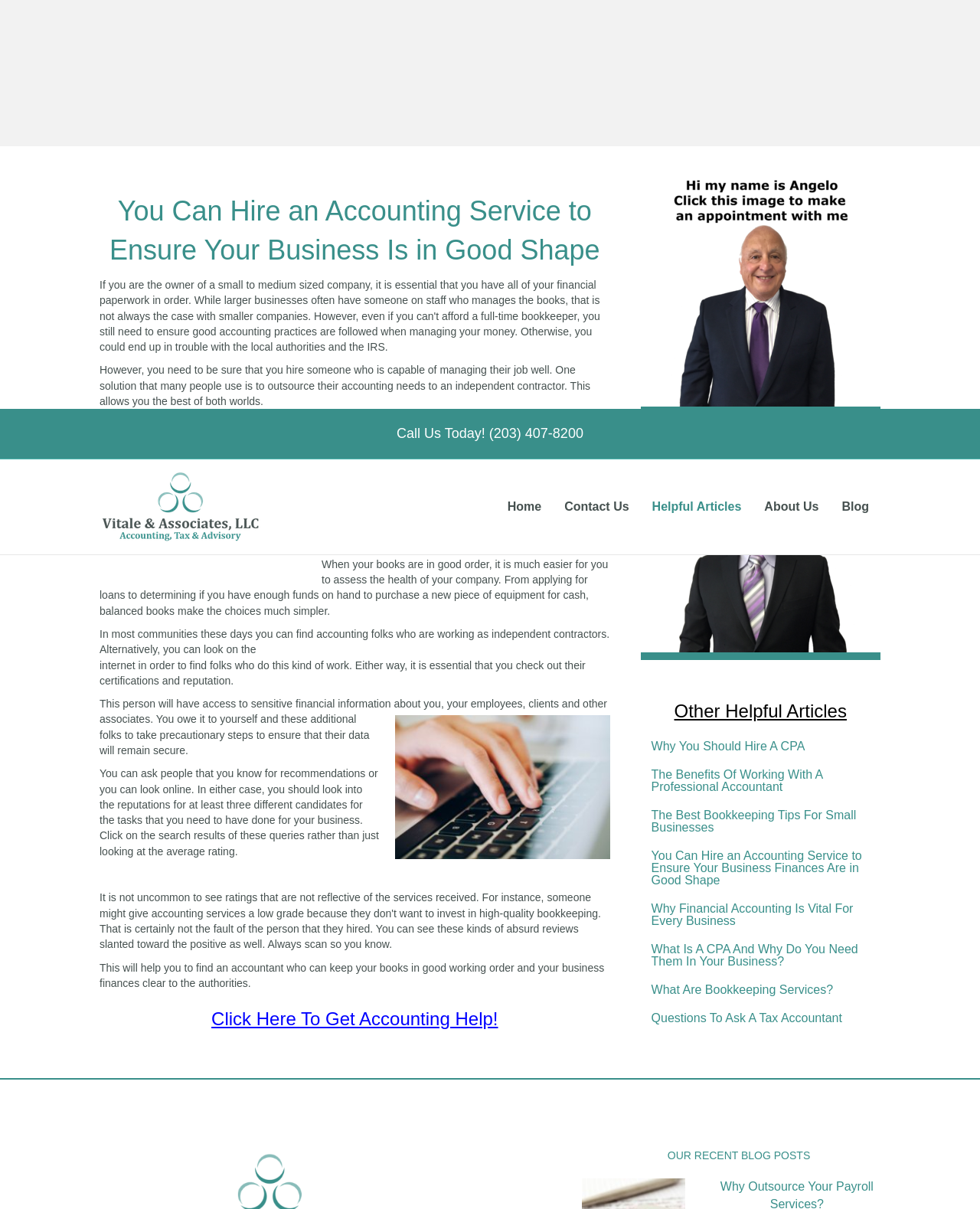Determine the bounding box coordinates of the clickable area required to perform the following instruction: "Read 'Why You Should Hire A CPA'". The coordinates should be represented as four float numbers between 0 and 1: [left, top, right, bottom].

[0.654, 0.268, 0.898, 0.291]